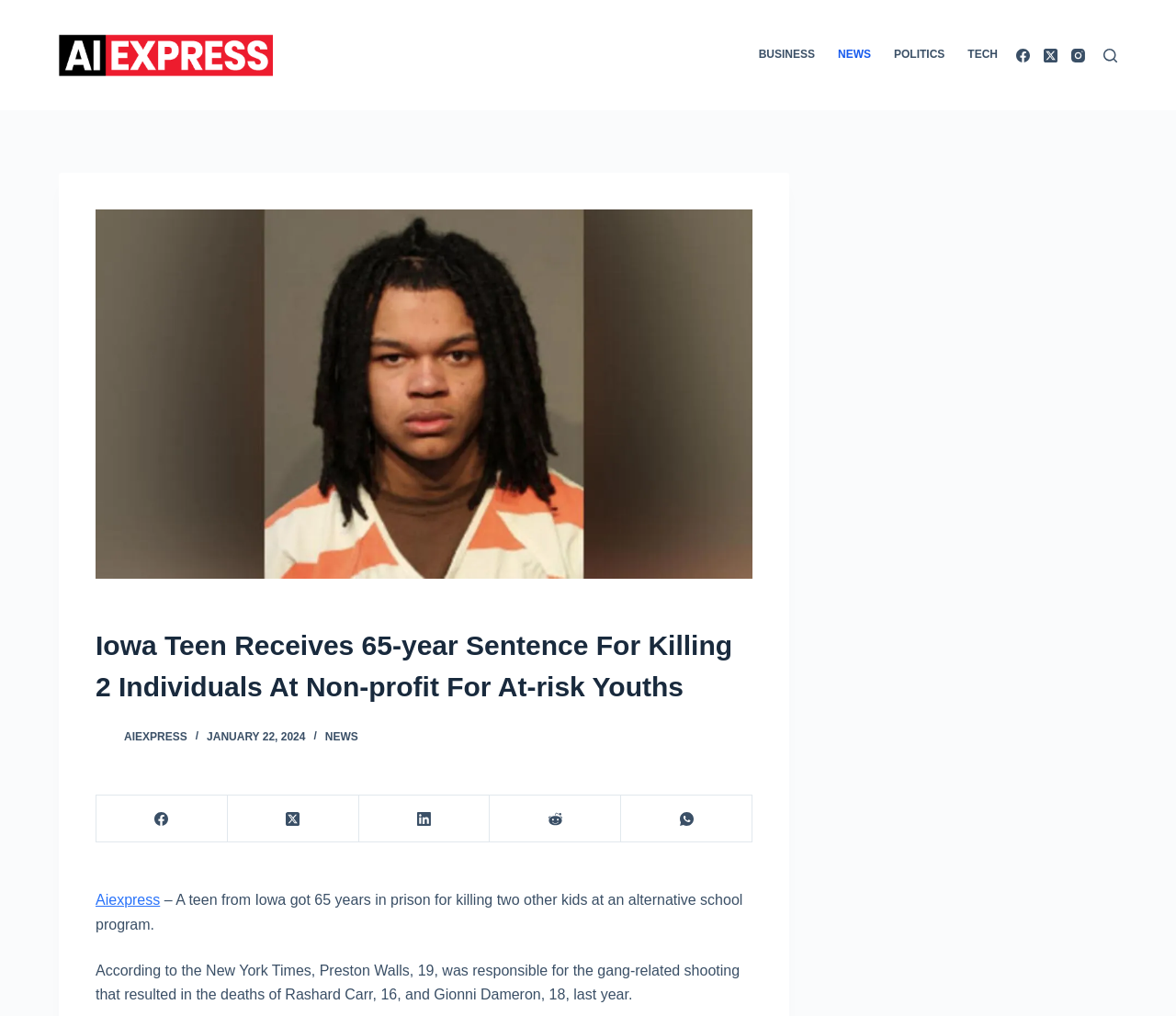Please determine the bounding box coordinates of the element to click in order to execute the following instruction: "Click the 'Ai Express logo'". The coordinates should be four float numbers between 0 and 1, specified as [left, top, right, bottom].

[0.05, 0.032, 0.232, 0.077]